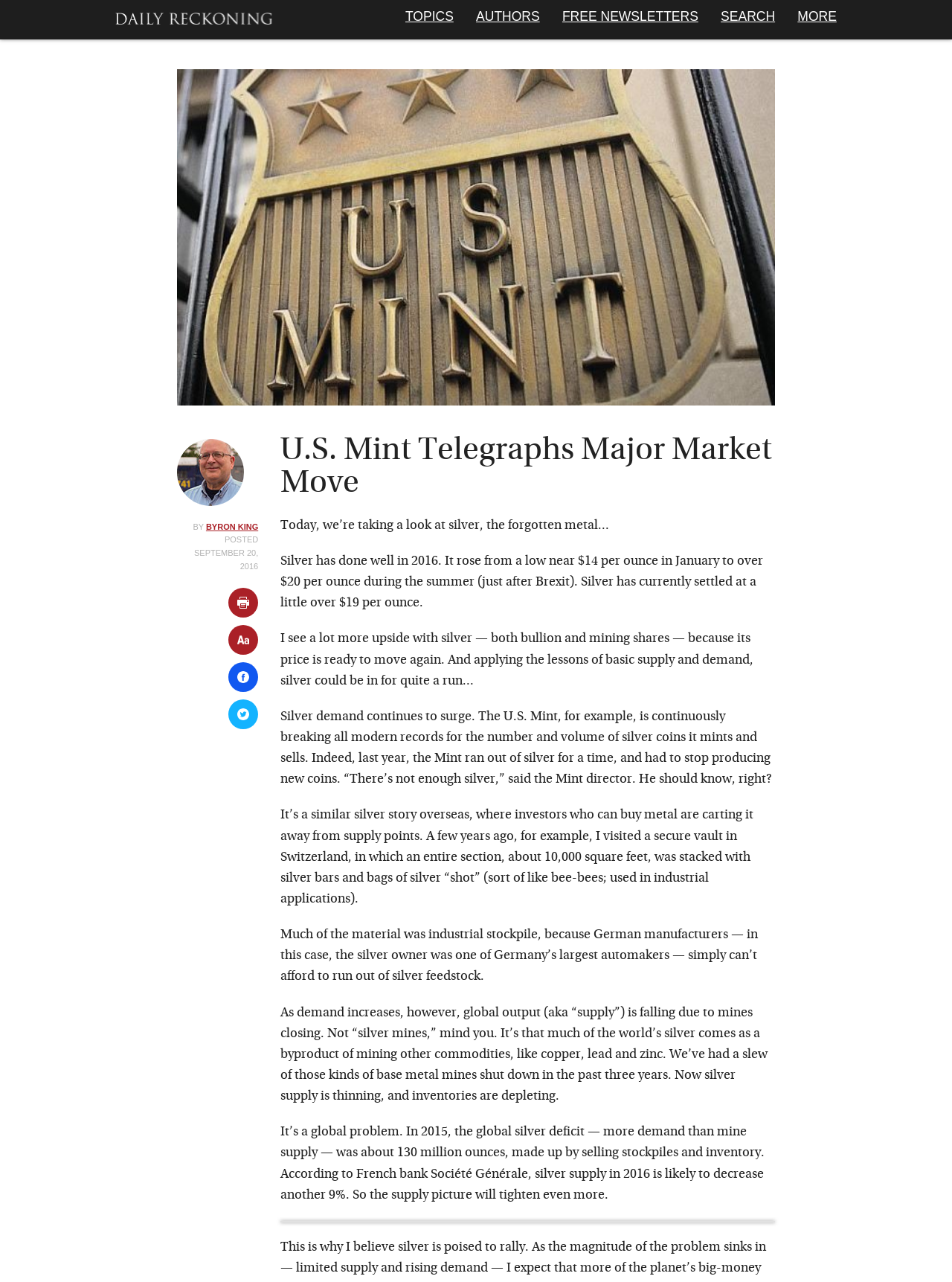Generate a comprehensive caption for the webpage you are viewing.

The webpage is an article titled "U.S. Mint Telegraphs Major Market Move" by Byron King. At the top, there is a large image with the same title, taking up most of the width of the page. Below the image, there is a link to the author's name, accompanied by a smaller image of Byron King.

To the right of the author's name, there are several static text elements, including "BY", "POSTED", and a date "SEPTEMBER 20, 2016". There are also several links with SVG icons, which appear to be social media sharing buttons.

The main content of the article is divided into several paragraphs, each discussing the market trend of silver. The text explains that silver has done well in 2016, rising from $14 to over $20 per ounce, and is expected to continue to rise due to increasing demand and decreasing supply. The article cites the U.S. Mint's record-breaking sales of silver coins and the director's statement that "there's not enough silver".

The article also mentions the global demand for silver, including industrial applications, and how mines are closing, leading to a decrease in global output. The text concludes by stating that the global silver deficit is expected to increase, leading to a tightening of the supply picture.

At the top of the page, there are several links to topics, authors, free newsletters, search, and more, which appear to be navigation links.